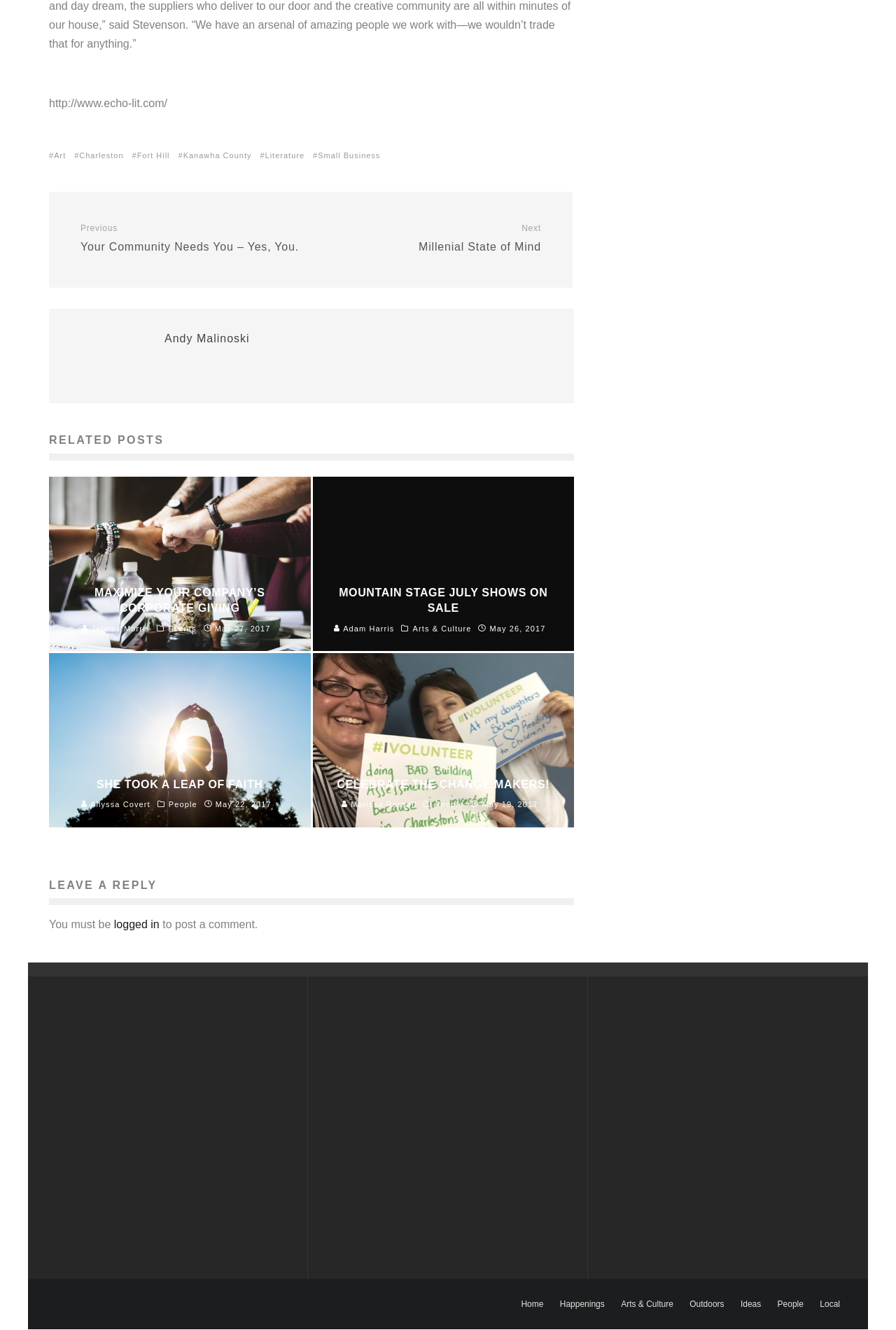Please specify the bounding box coordinates of the region to click in order to perform the following instruction: "View the 'Events' page".

[0.188, 0.469, 0.219, 0.476]